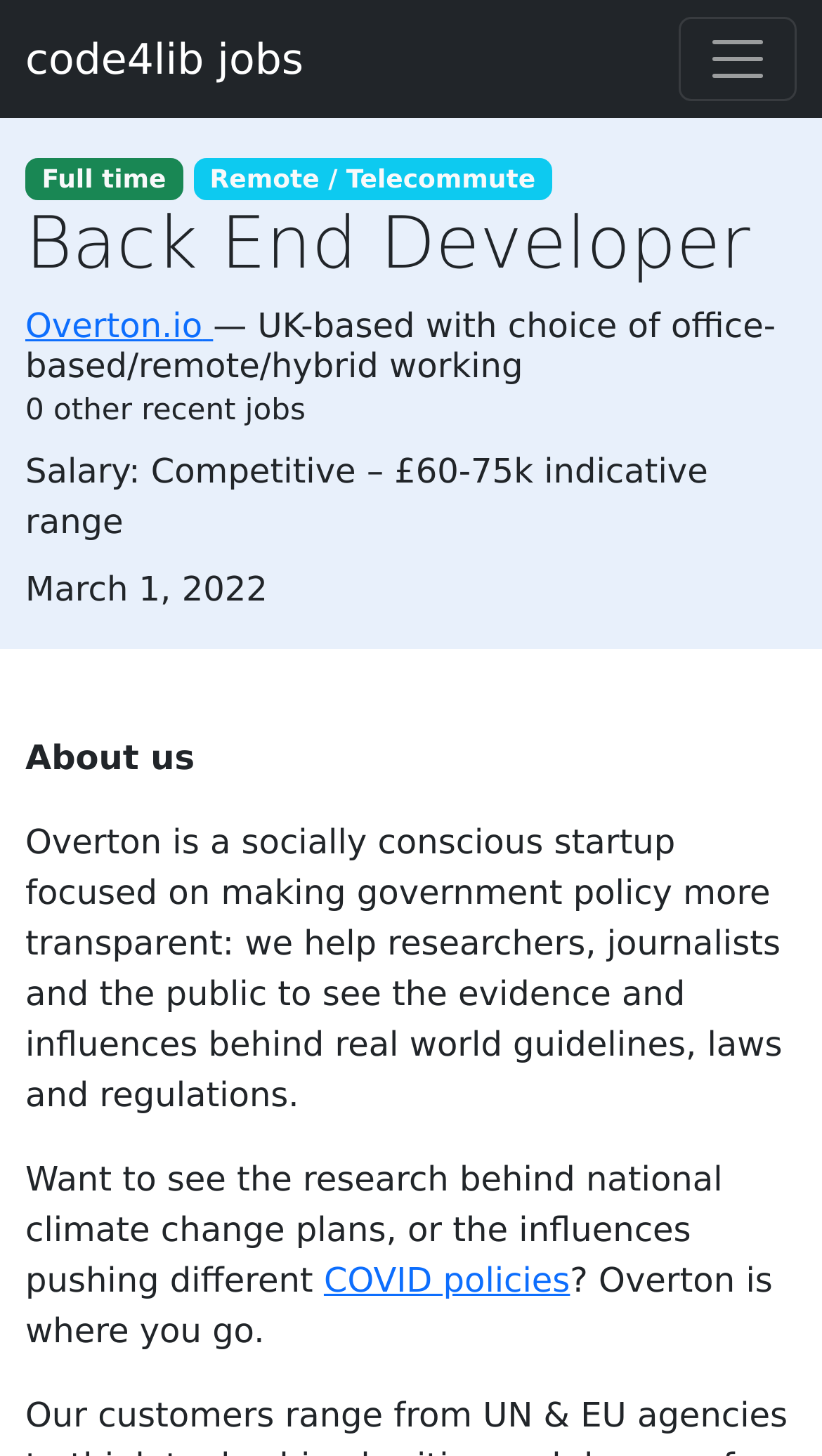What is the salary range for this job?
Based on the image, answer the question with a single word or brief phrase.

£60-75k